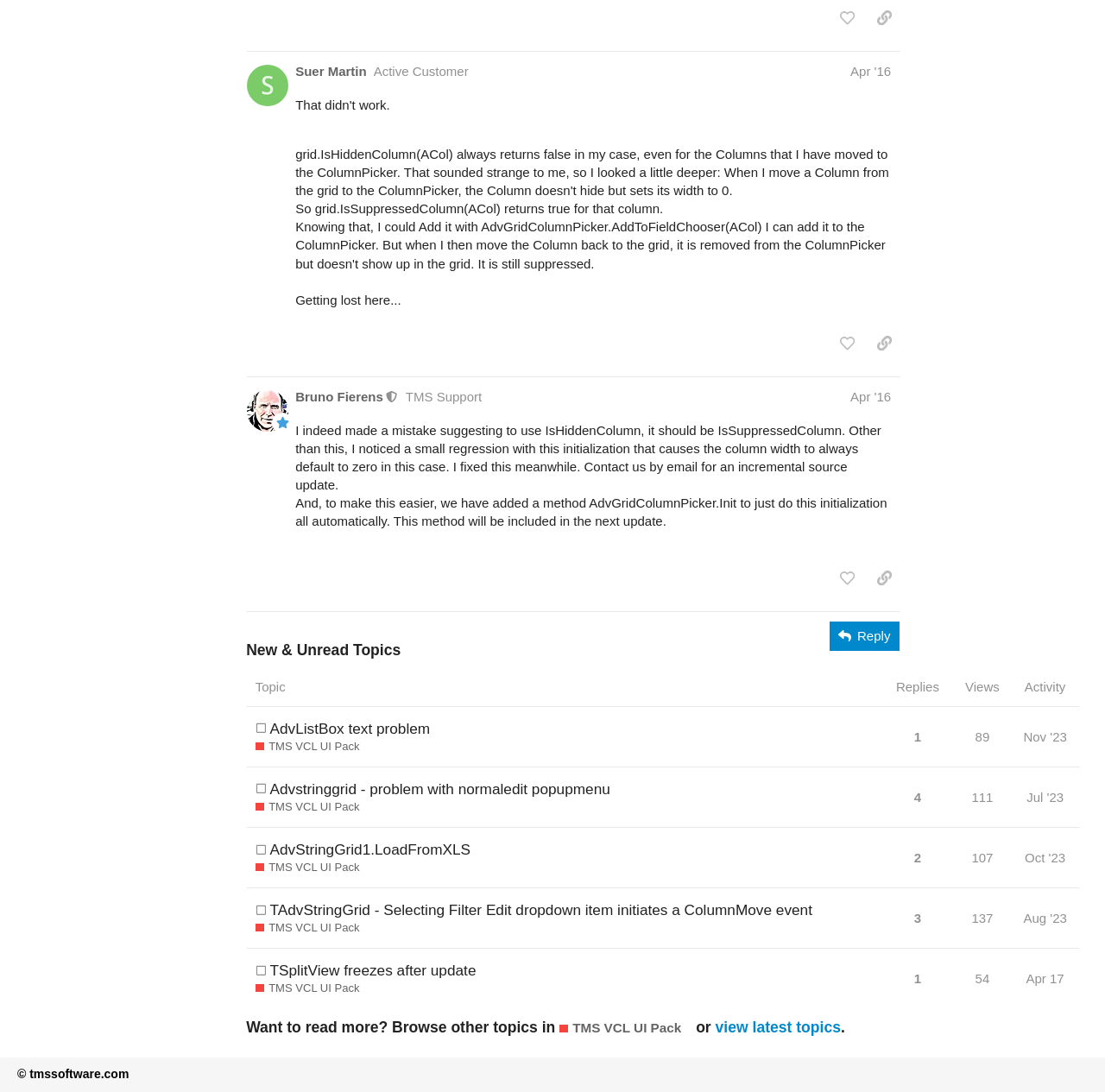Determine the bounding box coordinates for the clickable element to execute this instruction: "share a link to this post". Provide the coordinates as four float numbers between 0 and 1, i.e., [left, top, right, bottom].

[0.786, 0.003, 0.815, 0.031]